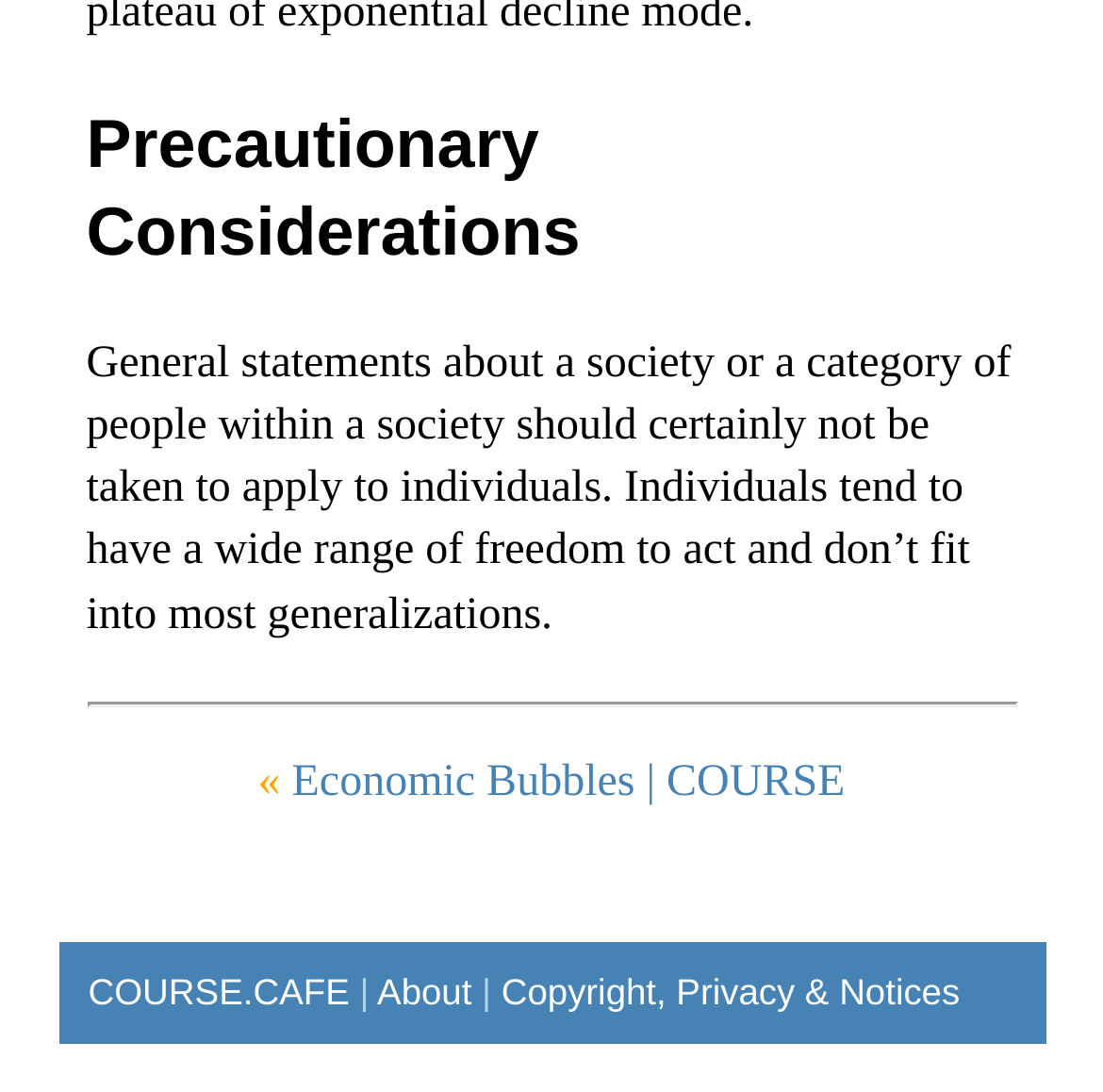Extract the bounding box of the UI element described as: "COURSE".

[0.604, 0.696, 0.766, 0.74]